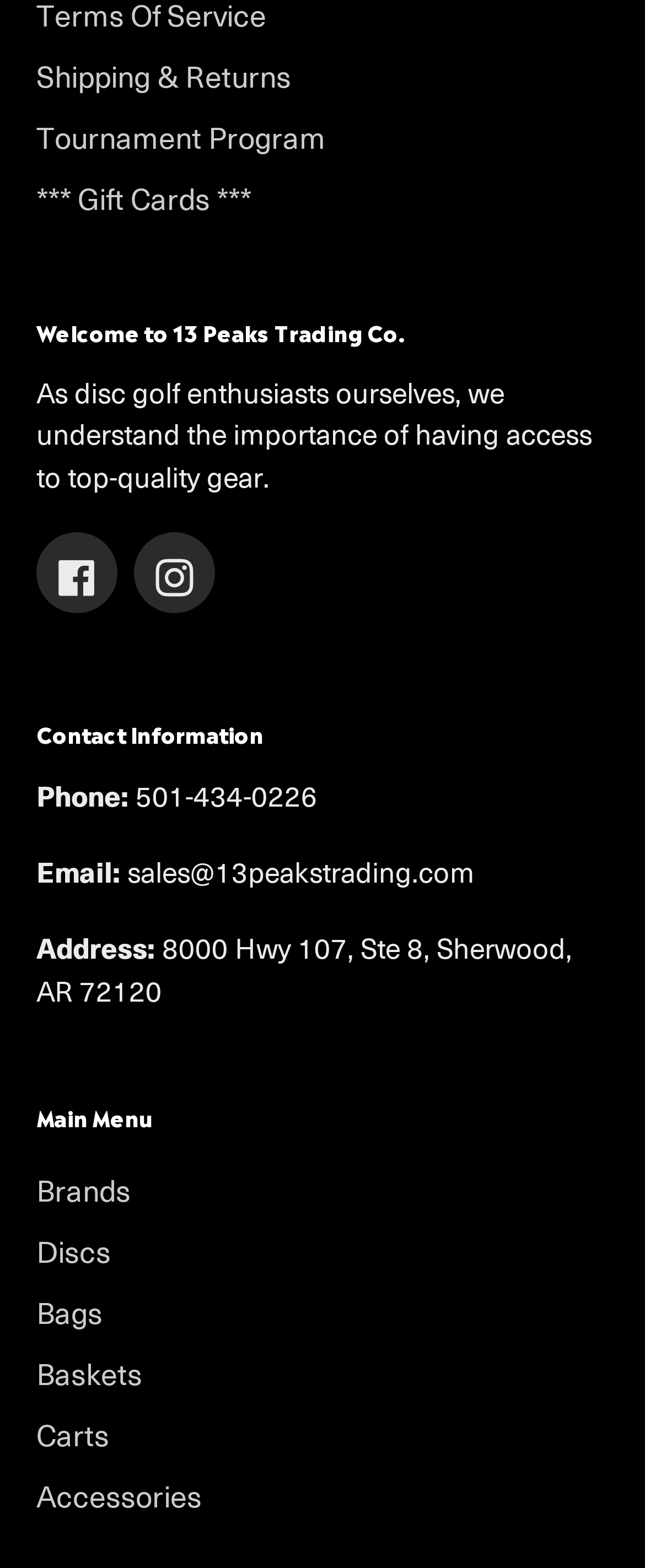Please mark the clickable region by giving the bounding box coordinates needed to complete this instruction: "Purchase gift cards".

[0.056, 0.113, 0.39, 0.139]